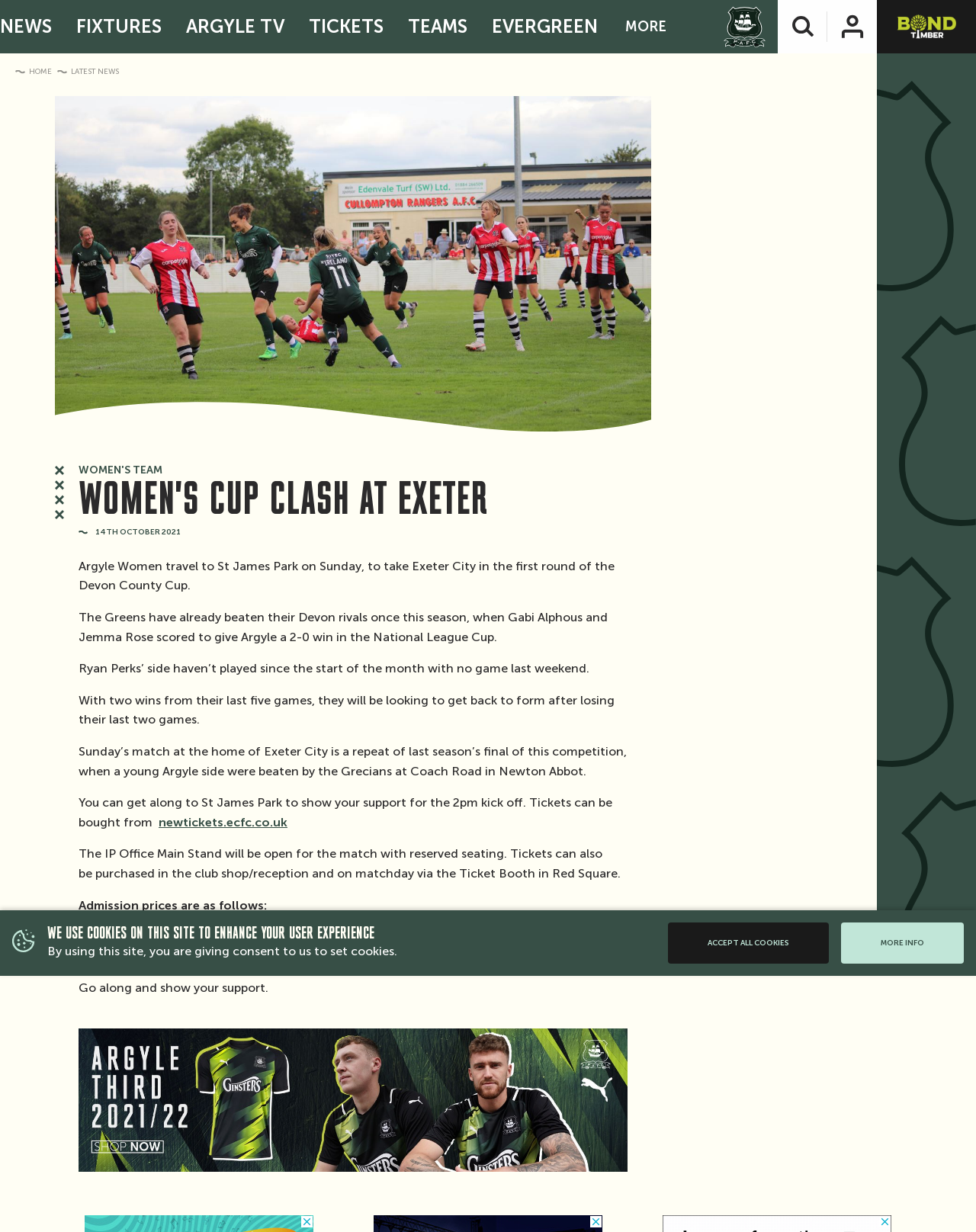What is the name of the team playing in the women's cup clash?
Using the information from the image, provide a comprehensive answer to the question.

I found the answer by looking at the links in the navigation menu, and I saw a link 'Women's Team' which is likely to be the team playing in the women's cup clash.